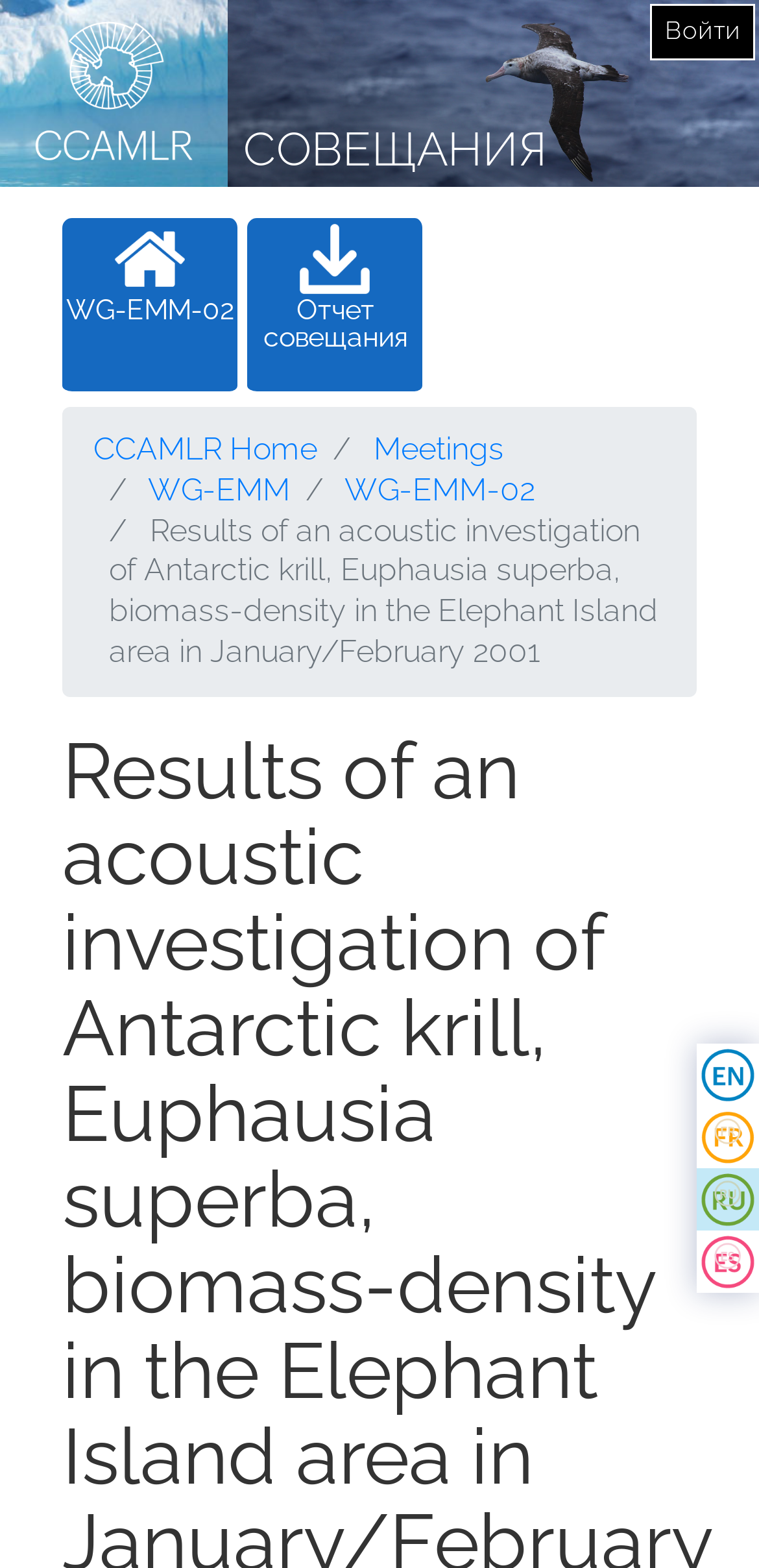Please locate the bounding box coordinates of the element's region that needs to be clicked to follow the instruction: "view WG-EMM-02 meeting details". The bounding box coordinates should be provided as four float numbers between 0 and 1, i.e., [left, top, right, bottom].

[0.082, 0.139, 0.313, 0.25]